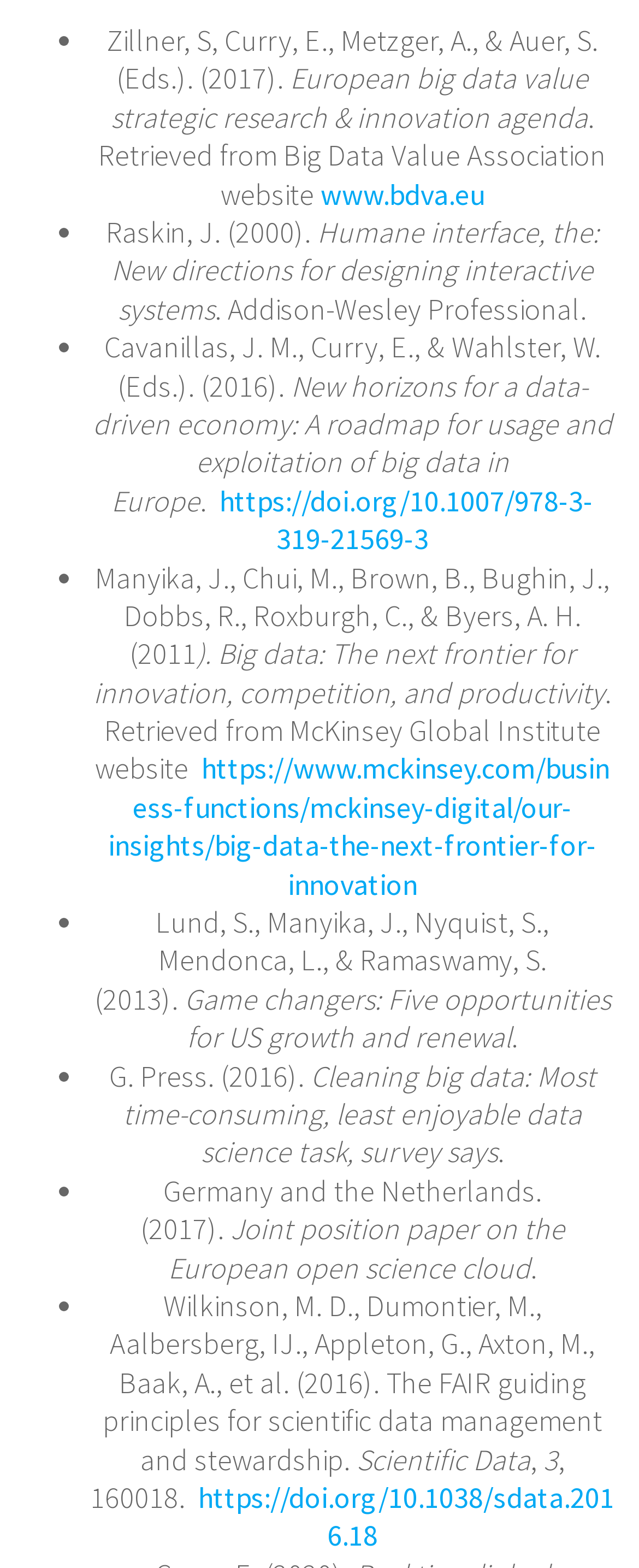Given the webpage screenshot, identify the bounding box of the UI element that matches this description: "https://www.mckinsey.com/business-functions/mckinsey-digital/our-insights/big-data-the-next-frontier-for-innovation".

[0.169, 0.478, 0.954, 0.576]